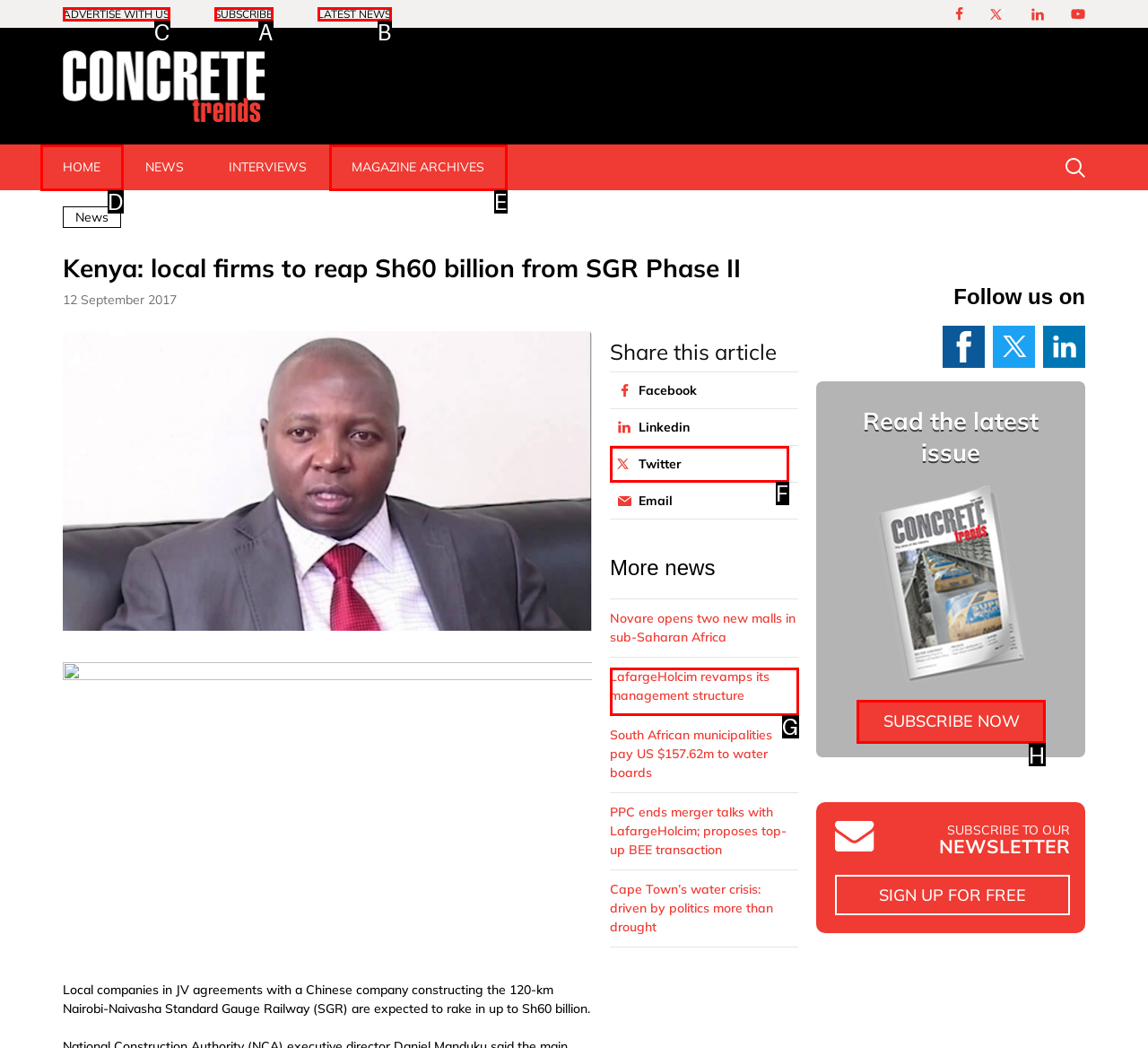What option should I click on to execute the task: Click on ADVERTISE WITH US? Give the letter from the available choices.

C